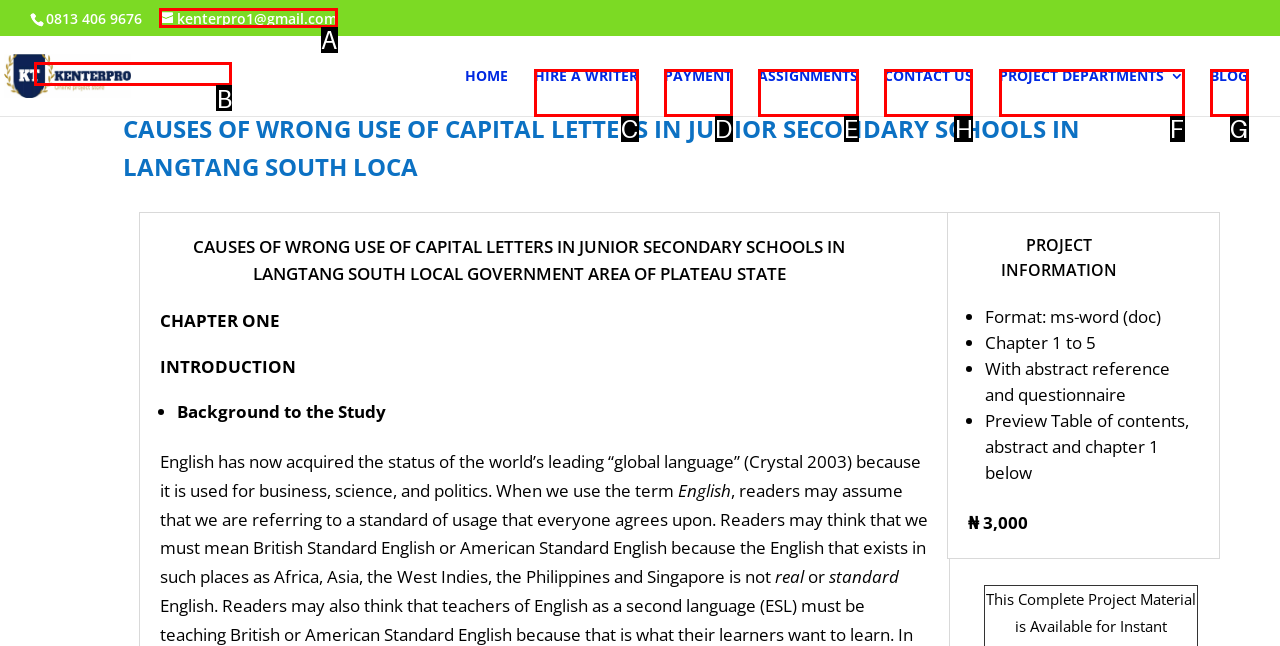Identify the correct HTML element to click for the task: Contact us. Provide the letter of your choice.

H